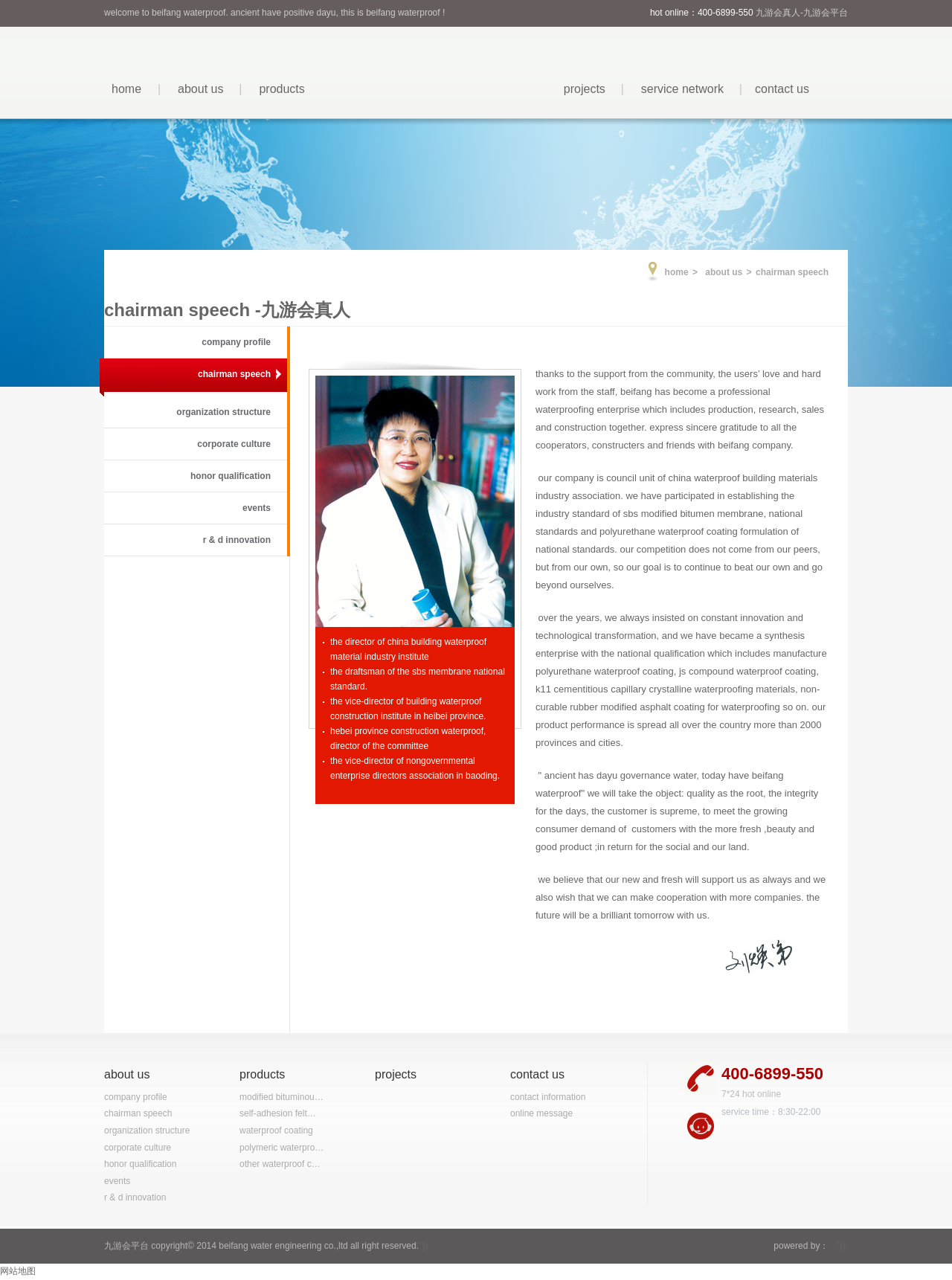Analyze the image and deliver a detailed answer to the question: What is the company's product range?

The company's product range is mentioned in the links on the left side of the webpage, which includes waterproof coating, polymeric waterproofing, and other types of waterproofing materials.